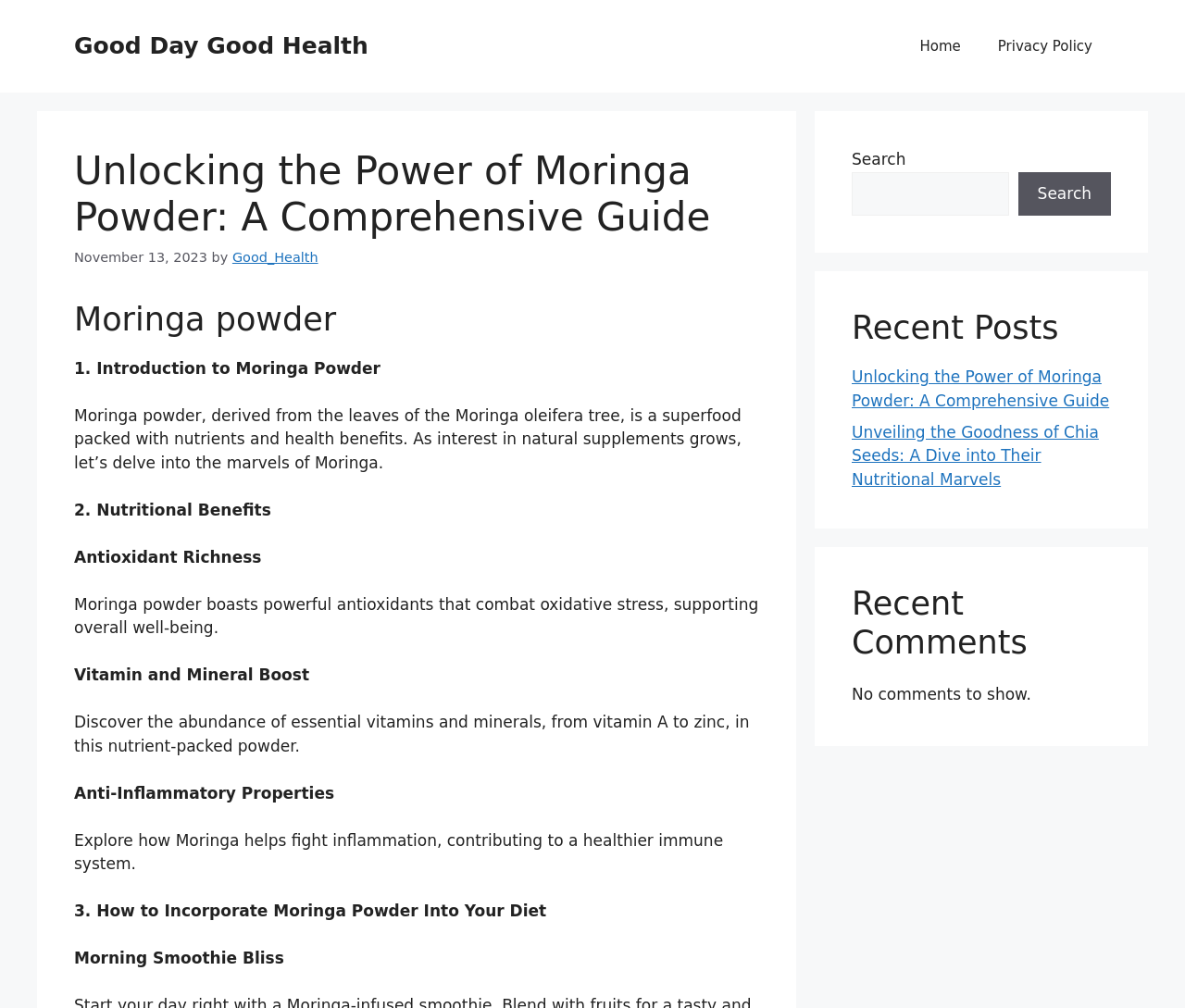Could you find the bounding box coordinates of the clickable area to complete this instruction: "Visit the homepage"?

[0.761, 0.018, 0.826, 0.073]